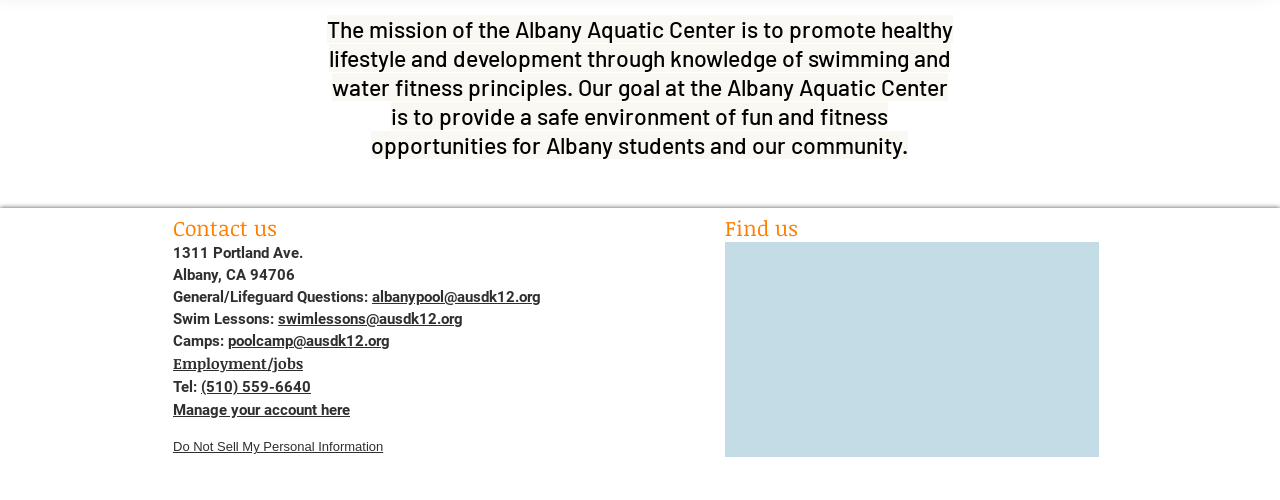Please specify the bounding box coordinates for the clickable region that will help you carry out the instruction: "Contact us via email".

[0.291, 0.577, 0.423, 0.613]